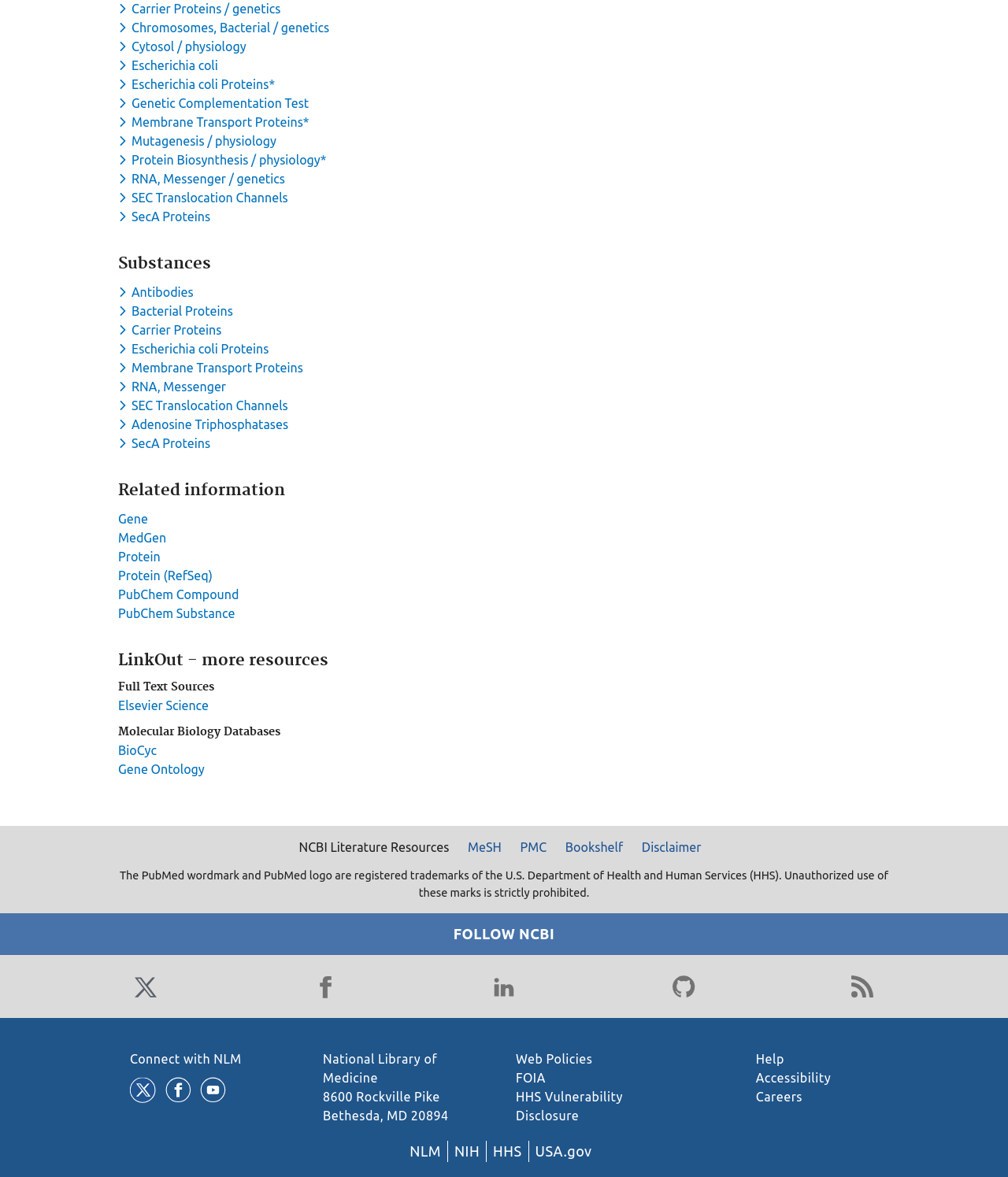Please provide the bounding box coordinates for the element that needs to be clicked to perform the following instruction: "Visit PubMed disclaimer page". The coordinates should be given as four float numbers between 0 and 1, i.e., [left, top, right, bottom].

[0.629, 0.712, 0.703, 0.728]